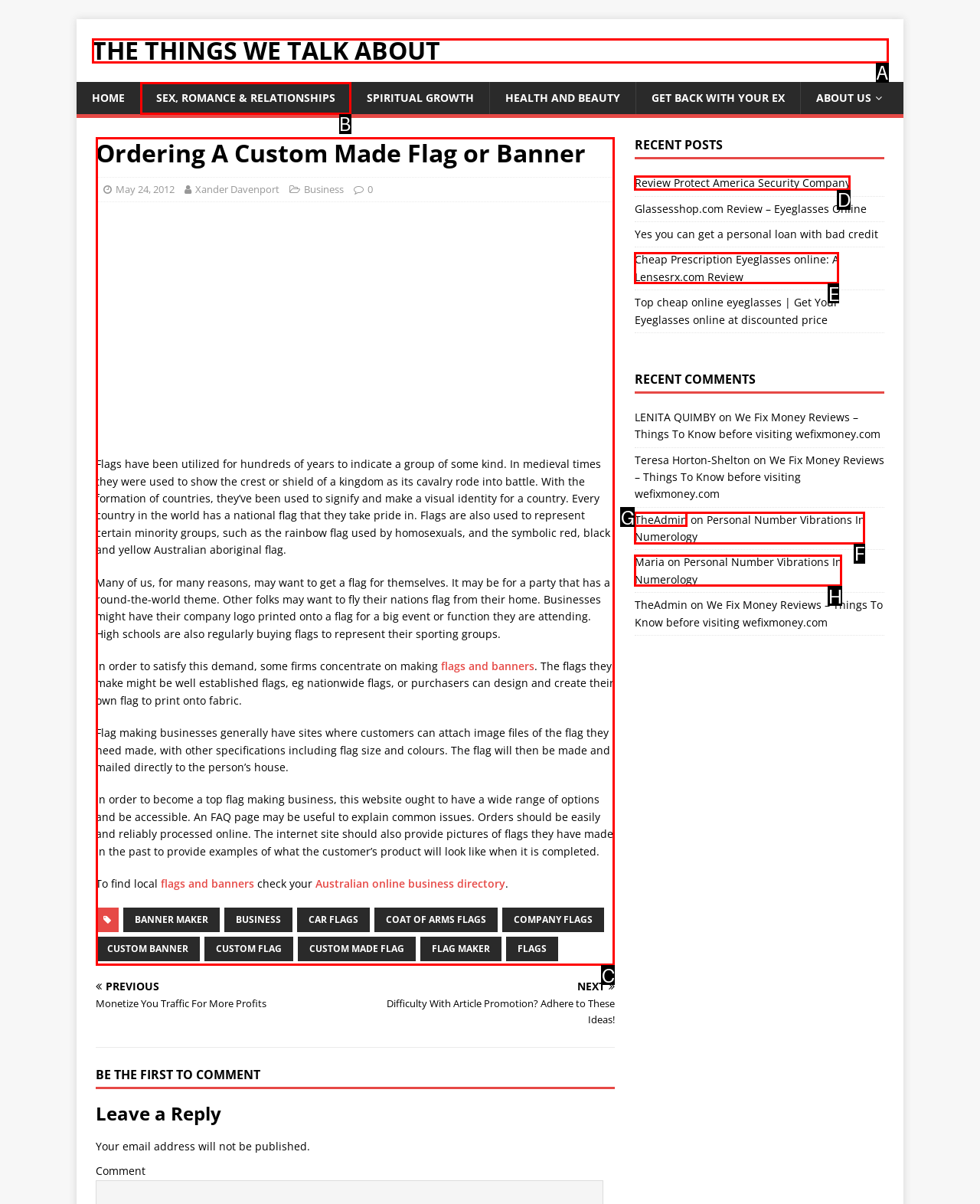Find the correct option to complete this instruction: Read the article 'Ordering A Custom Made Flag or Banner'. Reply with the corresponding letter.

C